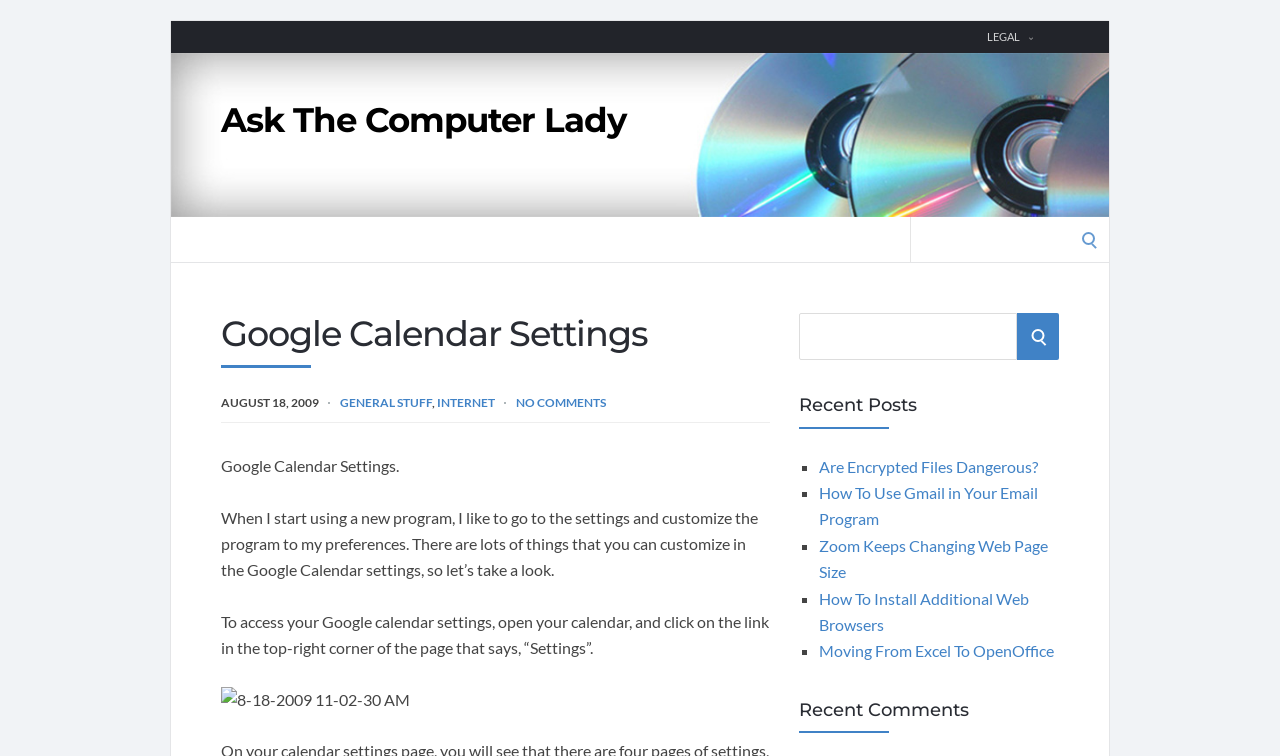Pinpoint the bounding box coordinates of the area that should be clicked to complete the following instruction: "Visit Ask The Computer Lady". The coordinates must be given as four float numbers between 0 and 1, i.e., [left, top, right, bottom].

[0.173, 0.136, 0.489, 0.181]